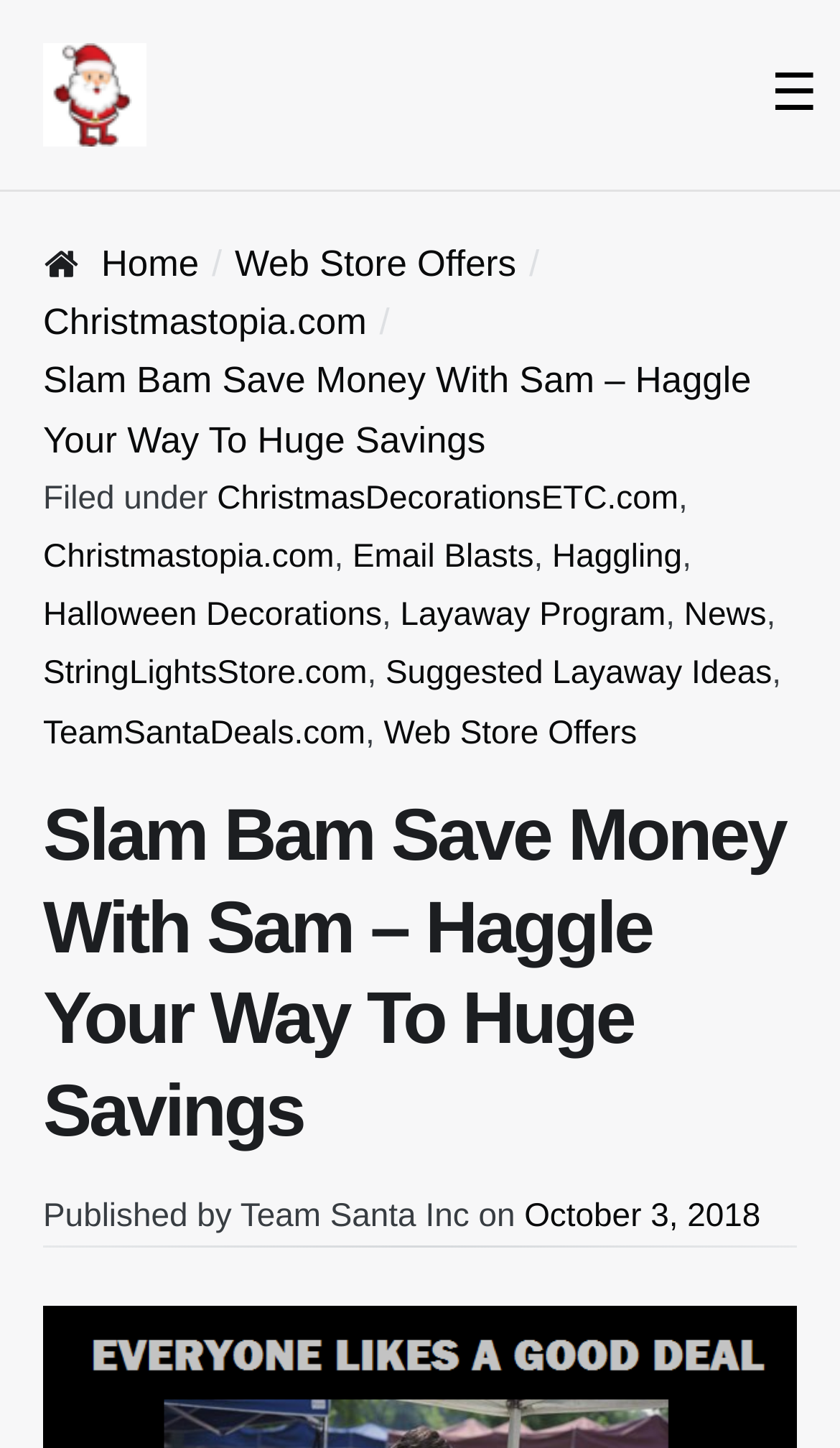Provide a brief response using a word or short phrase to this question:
What is the date of the published article?

October 3, 2018